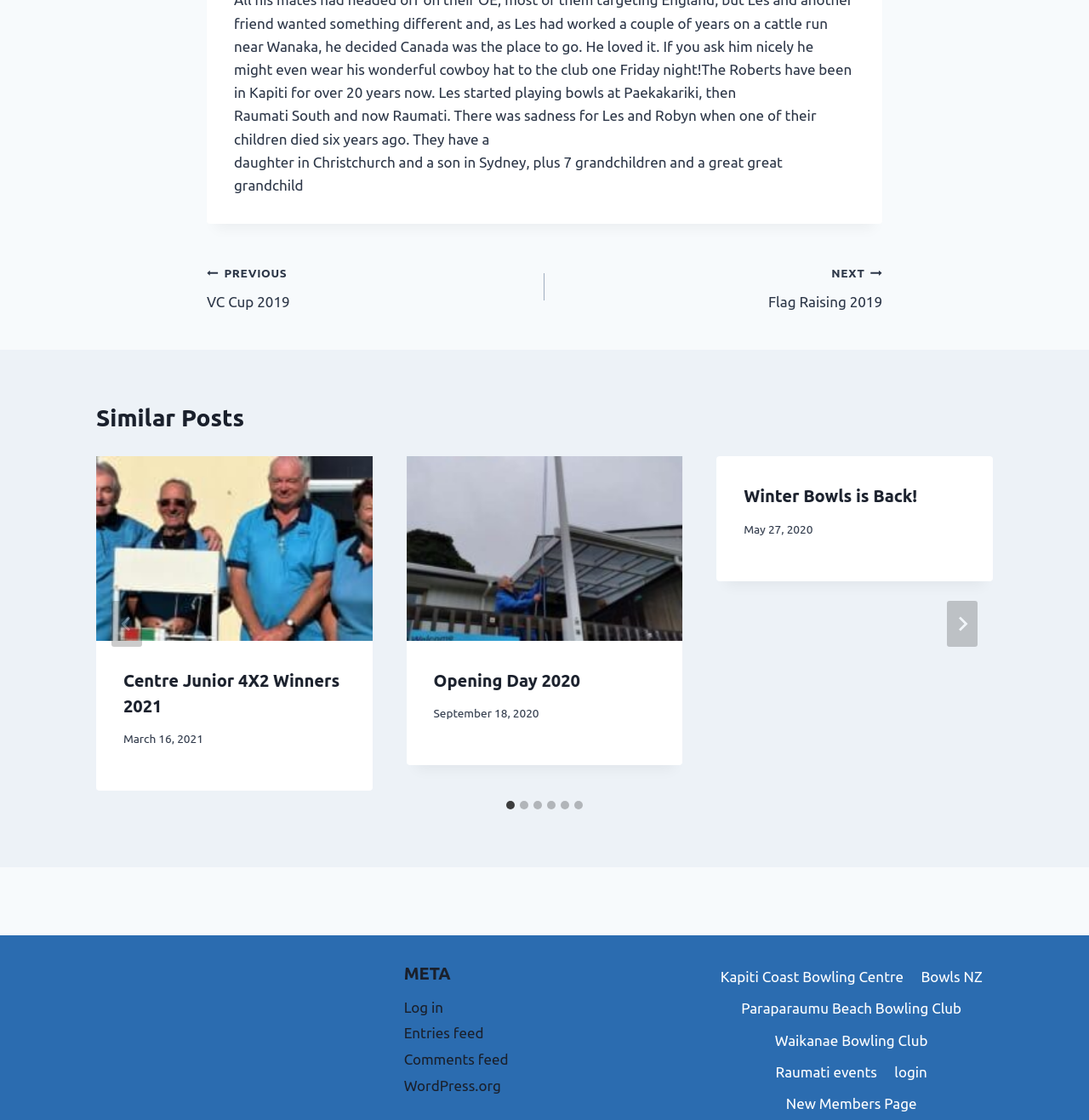Determine the bounding box coordinates of the section to be clicked to follow the instruction: "Click the 'PREVIOUS VC Cup 2019' link". The coordinates should be given as four float numbers between 0 and 1, formatted as [left, top, right, bottom].

[0.19, 0.232, 0.5, 0.28]